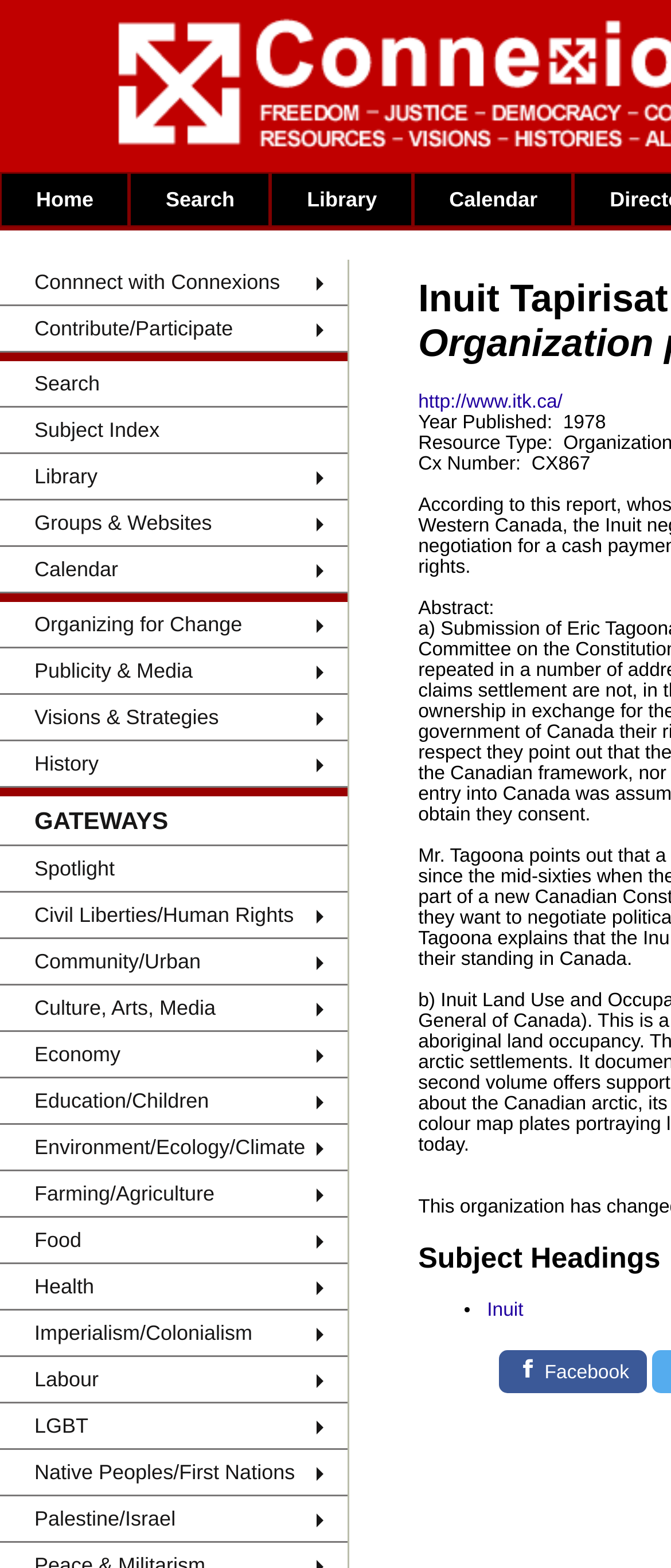What is the last link on the webpage?
Look at the image and answer the question with a single word or phrase.

Facebook